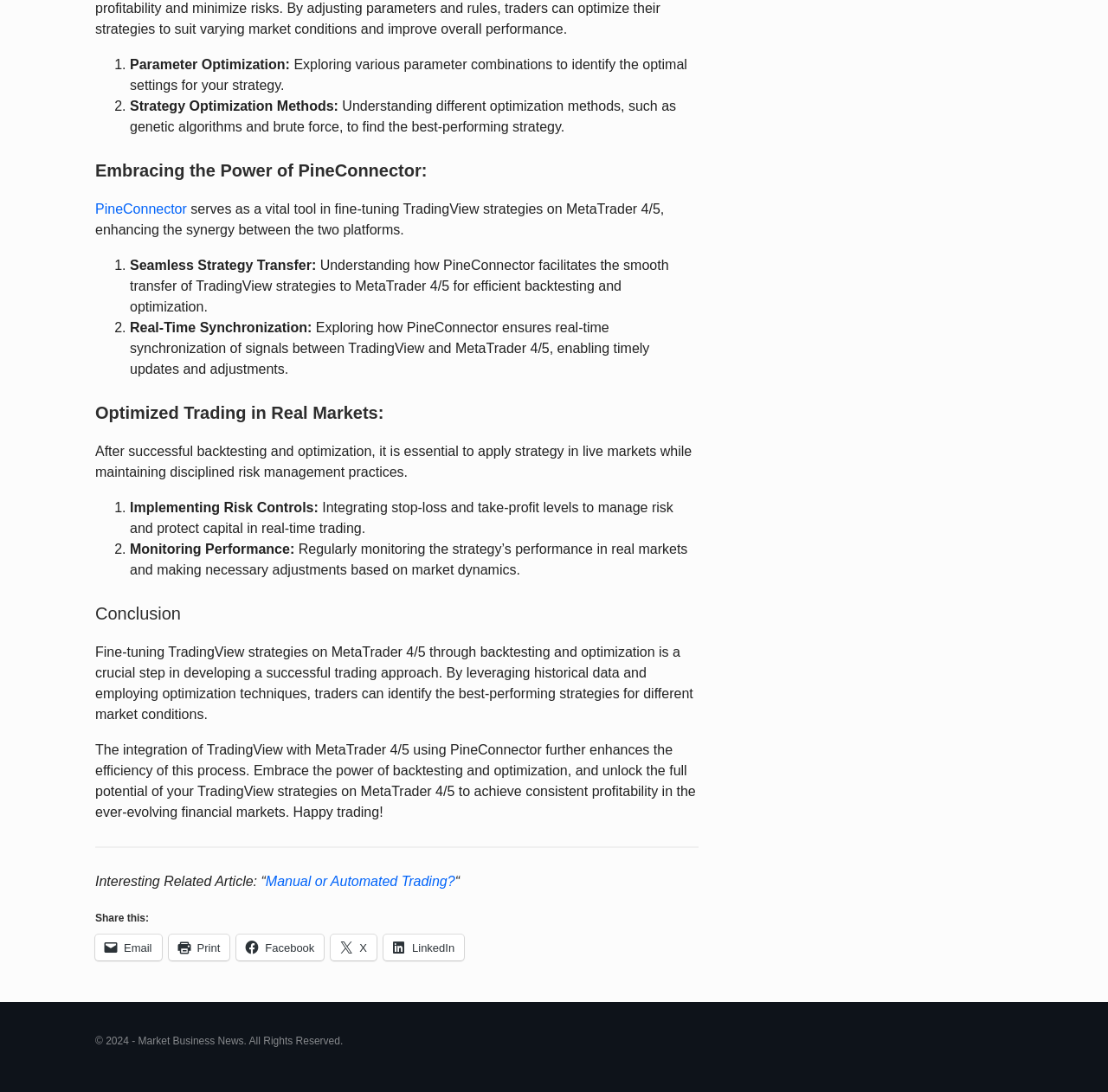Refer to the screenshot and answer the following question in detail:
What is the purpose of the 'Share this:' section?

The 'Share this:' section appears to provide options for sharing the article on various social media platforms, such as Facebook and LinkedIn, as well as via email and print.